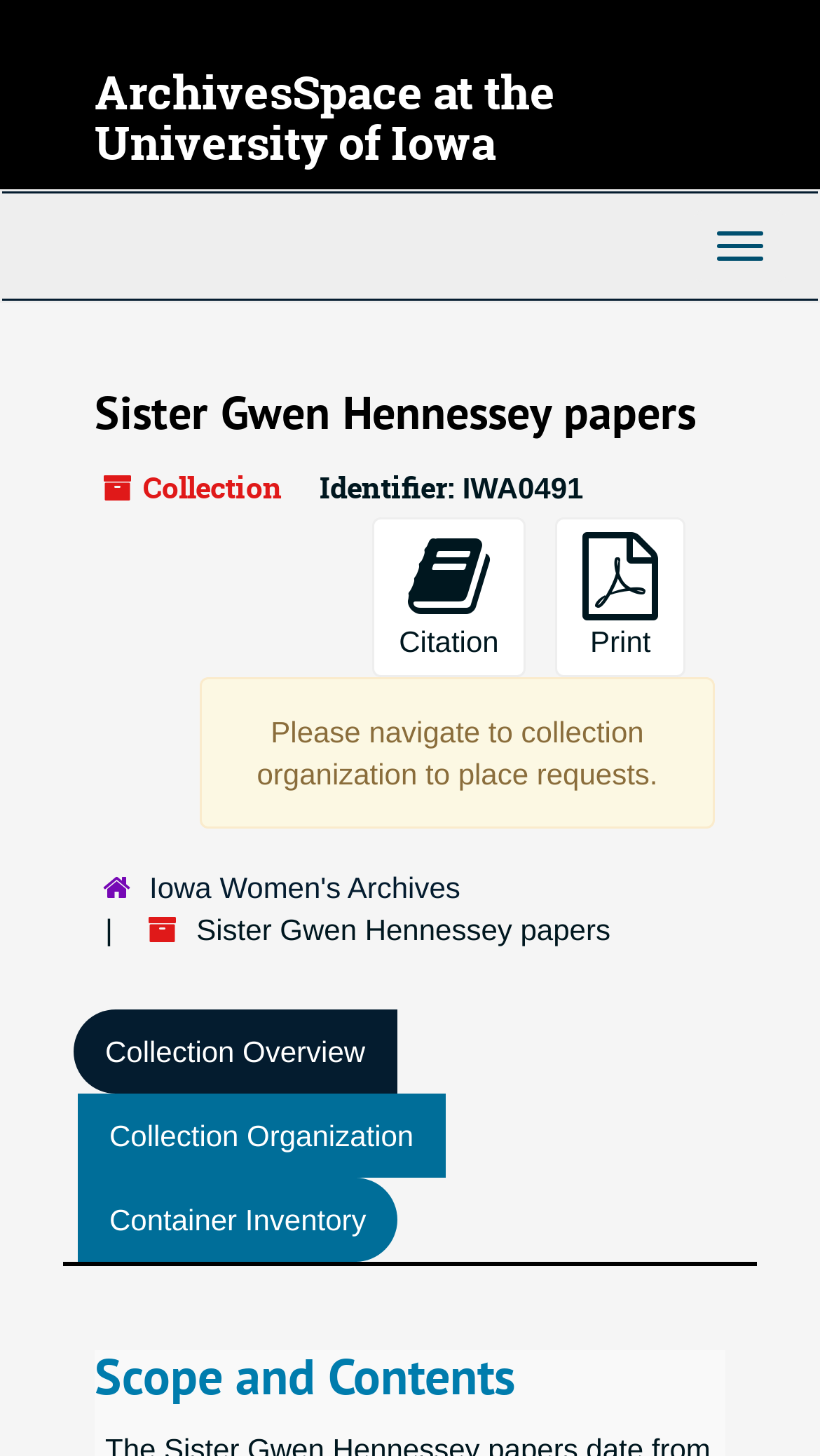Please determine the bounding box coordinates, formatted as (top-left x, top-left y, bottom-right x, bottom-right y), with all values as floating point numbers between 0 and 1. Identify the bounding box of the region described as: Collection Overview

[0.09, 0.694, 0.484, 0.751]